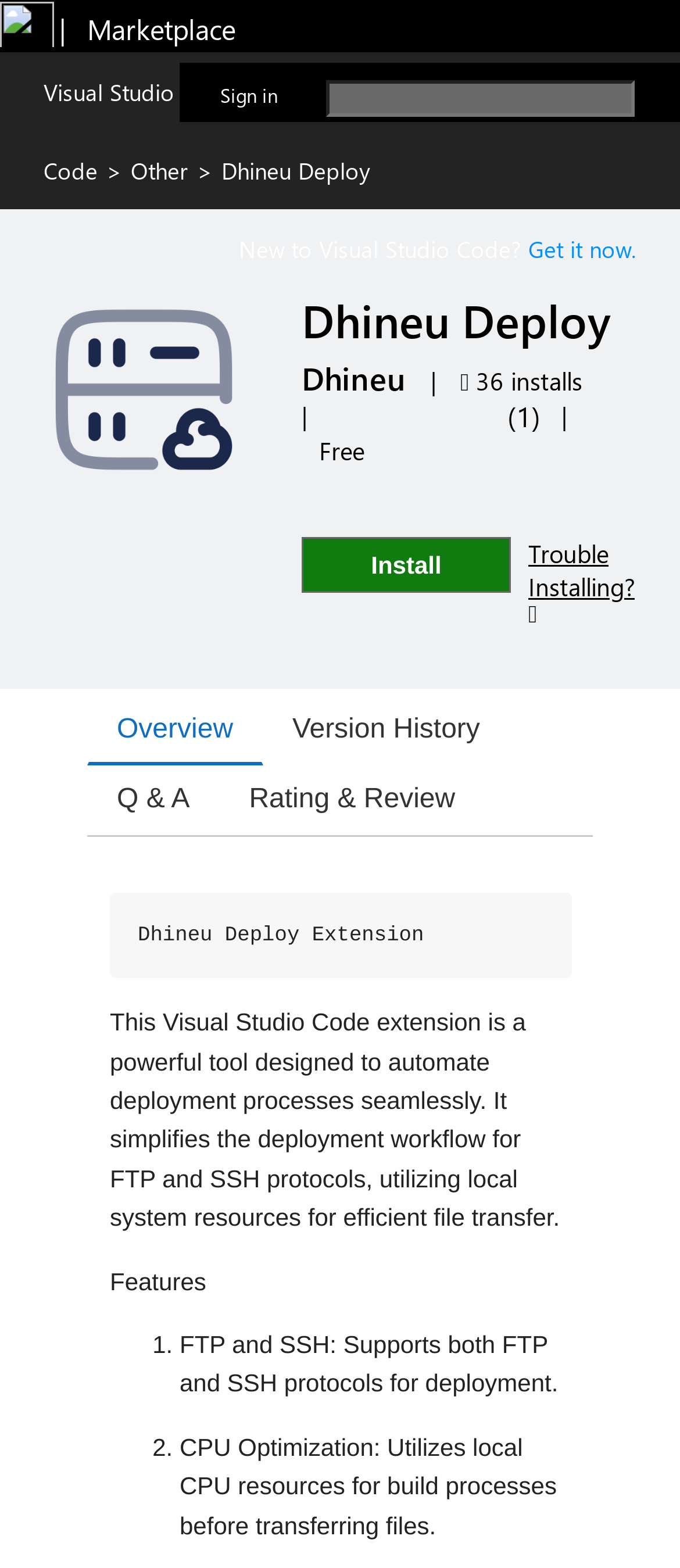For the element described, predict the bounding box coordinates as (top-left x, top-left y, bottom-right x, bottom-right y). All values should be between 0 and 1. Element description: Overview

[0.128, 0.444, 0.386, 0.488]